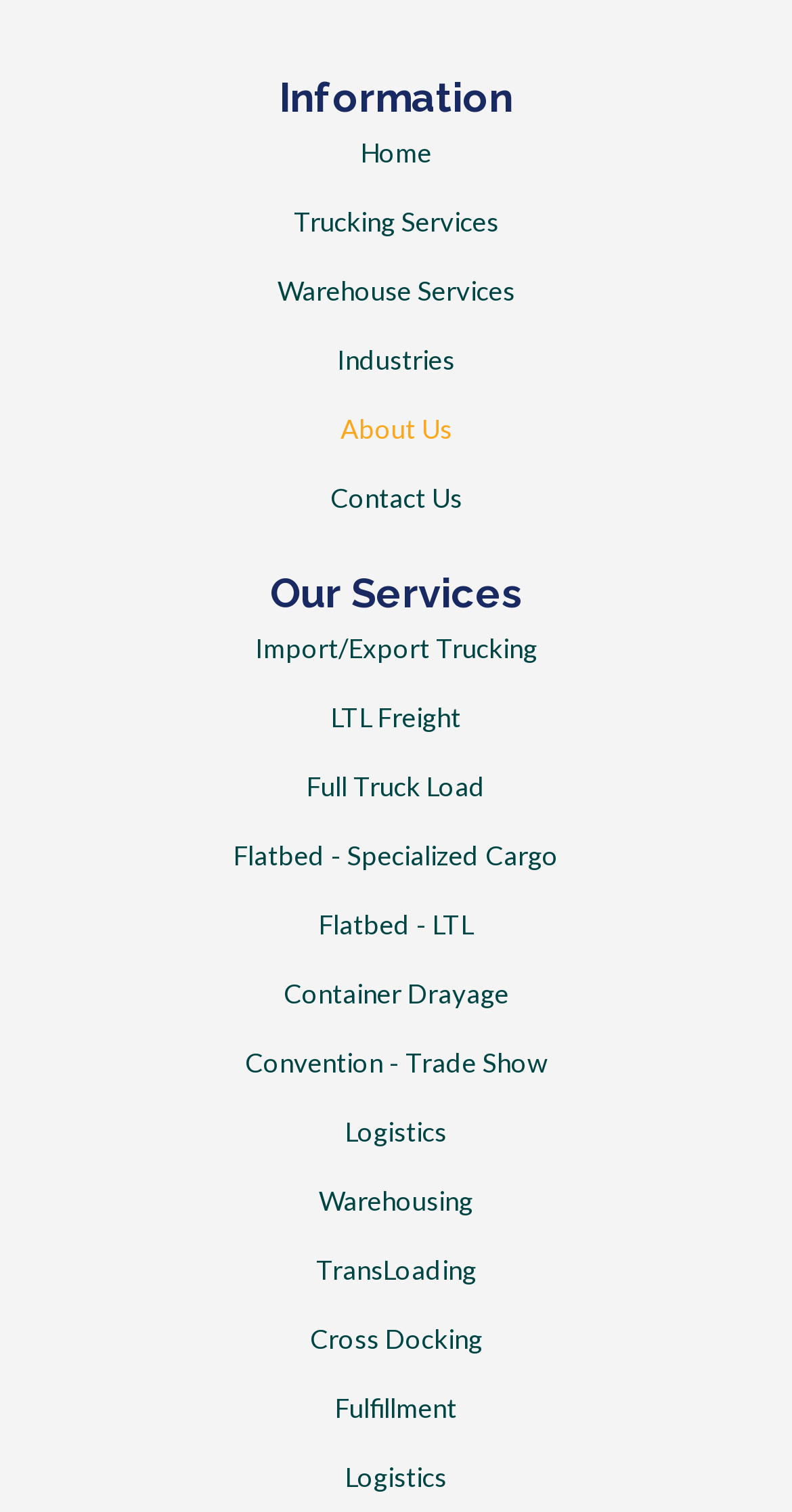Show the bounding box coordinates of the region that should be clicked to follow the instruction: "go to home page."

[0.038, 0.078, 0.962, 0.123]